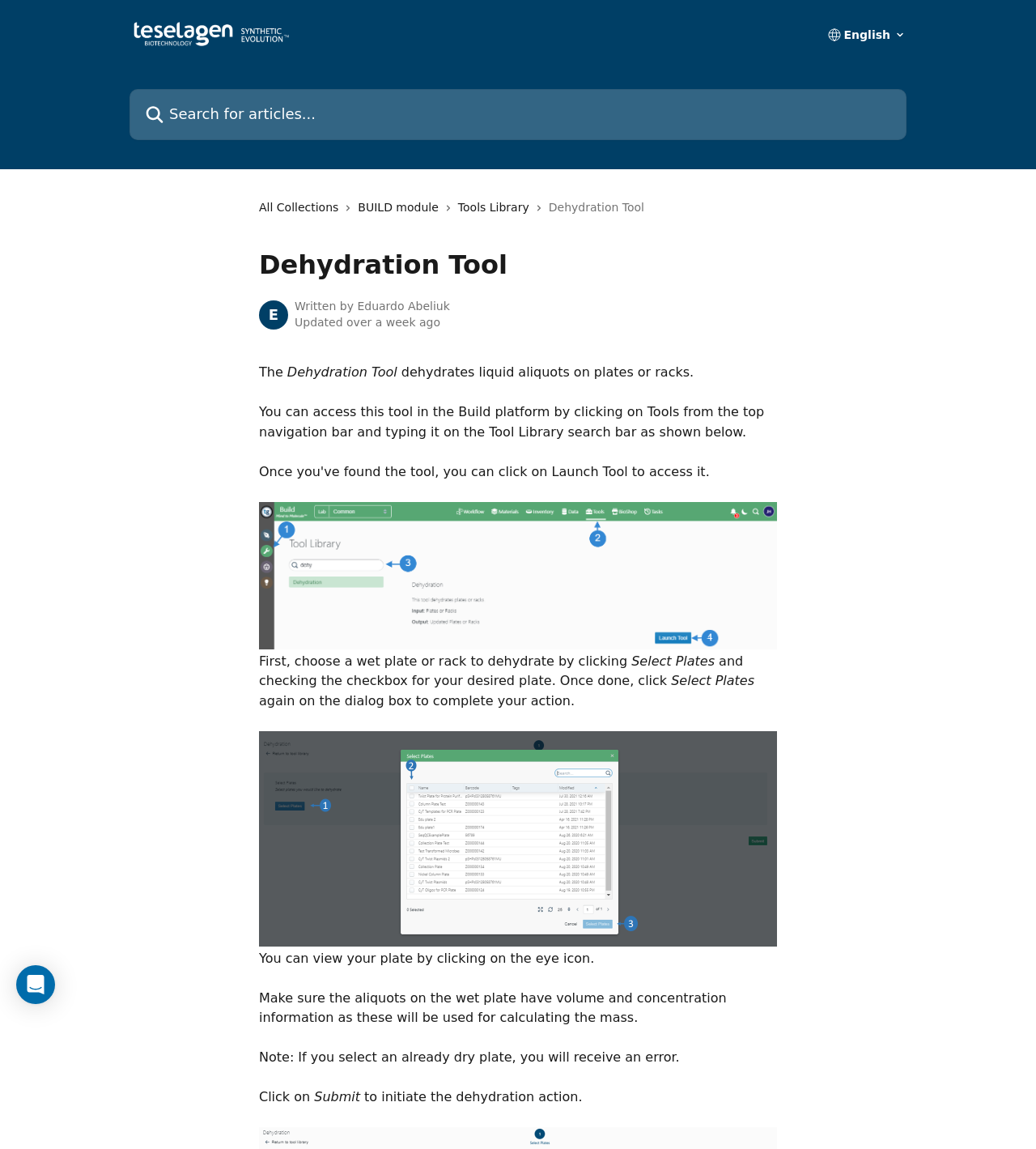Provide the bounding box coordinates in the format (top-left x, top-left y, bottom-right x, bottom-right y). All values are floating point numbers between 0 and 1. Determine the bounding box coordinate of the UI element described as: All Collections

[0.25, 0.173, 0.333, 0.188]